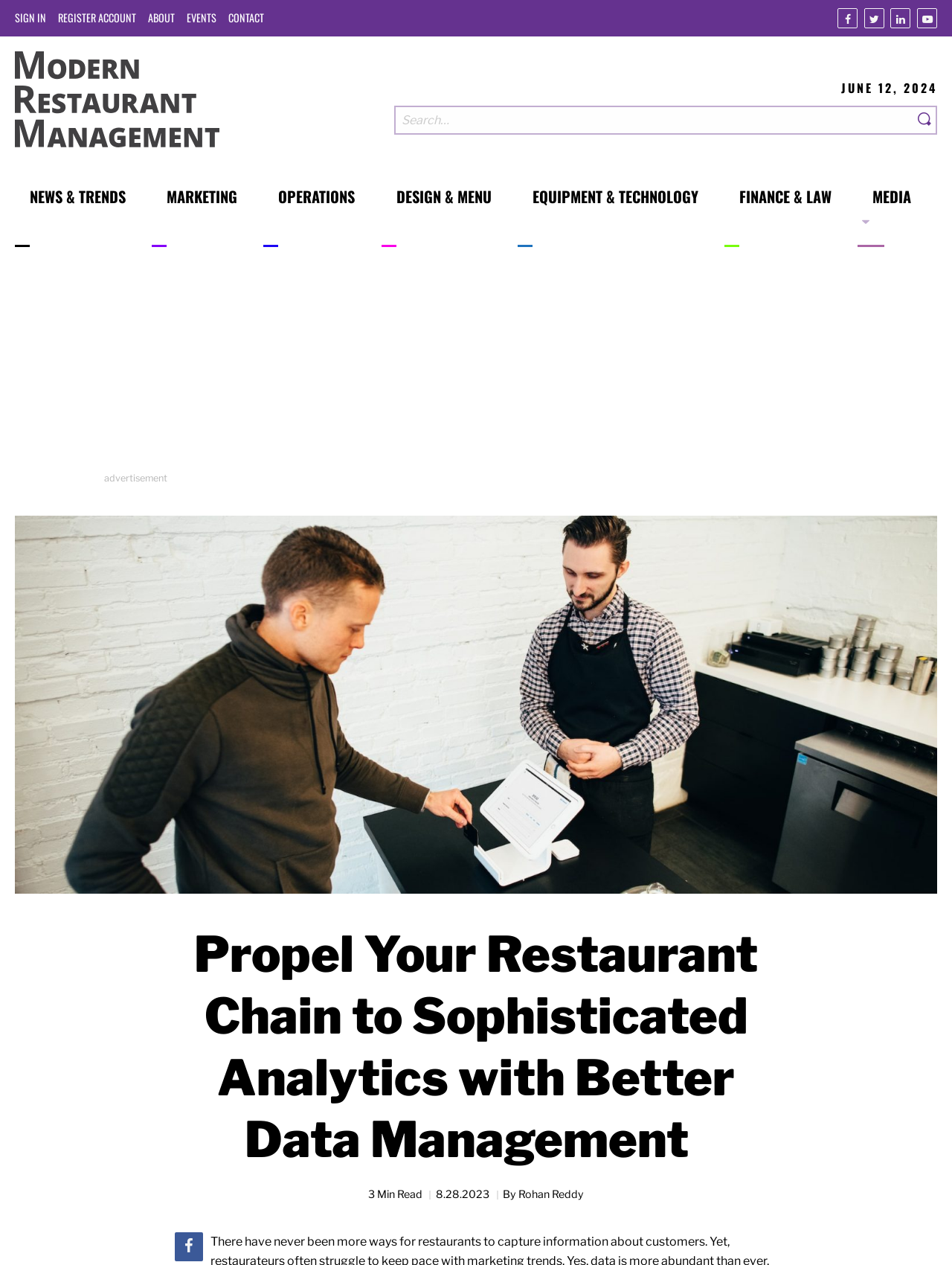Please identify the bounding box coordinates of the element's region that should be clicked to execute the following instruction: "Visit the Facebook page". The bounding box coordinates must be four float numbers between 0 and 1, i.e., [left, top, right, bottom].

[0.88, 0.007, 0.901, 0.022]